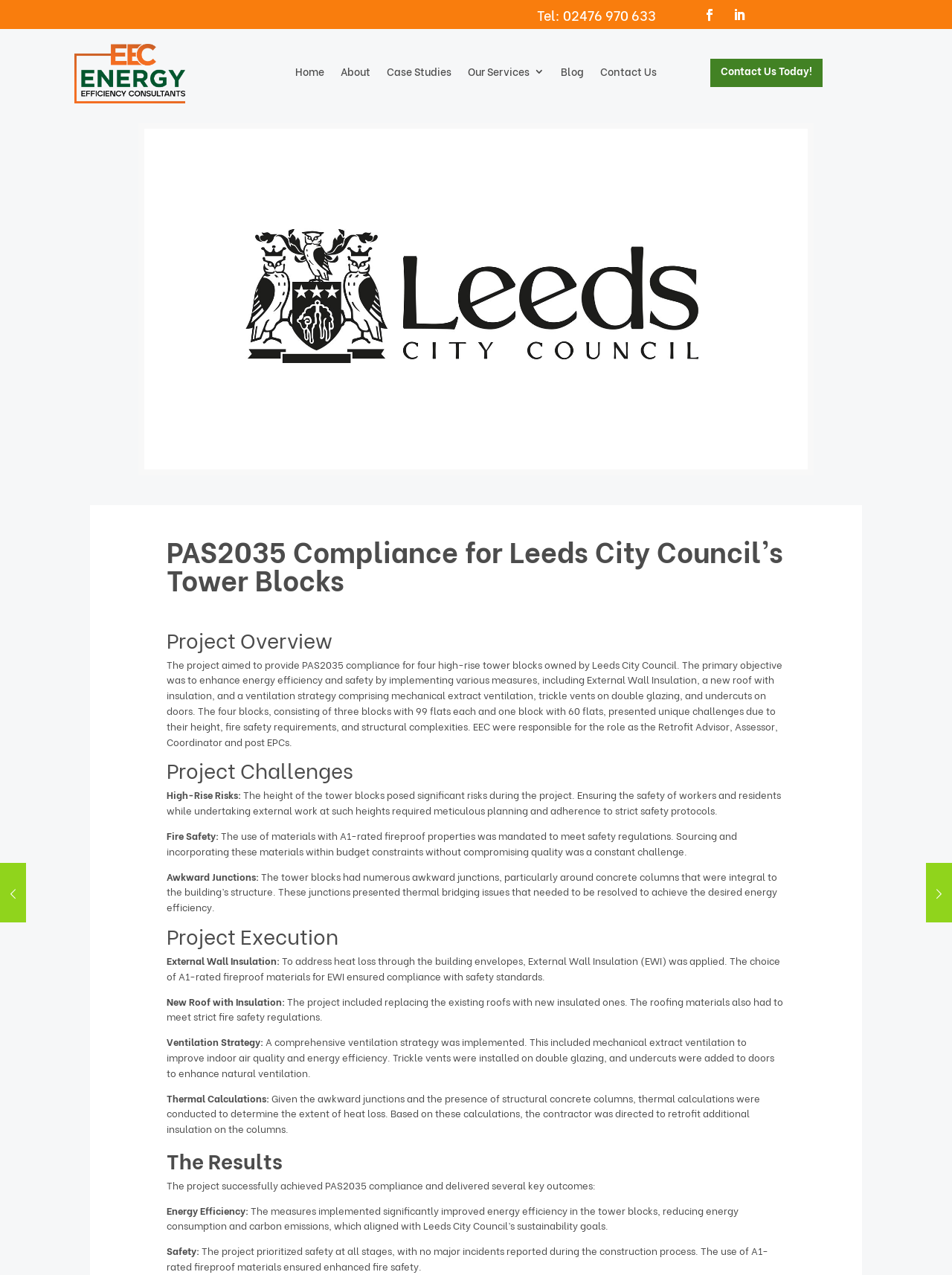Identify the bounding box coordinates necessary to click and complete the given instruction: "View the PAS2035-Compliant Local Authority Delivery (LAD) Project for Dudley Metropolitan Council".

[0.973, 0.677, 1.0, 0.723]